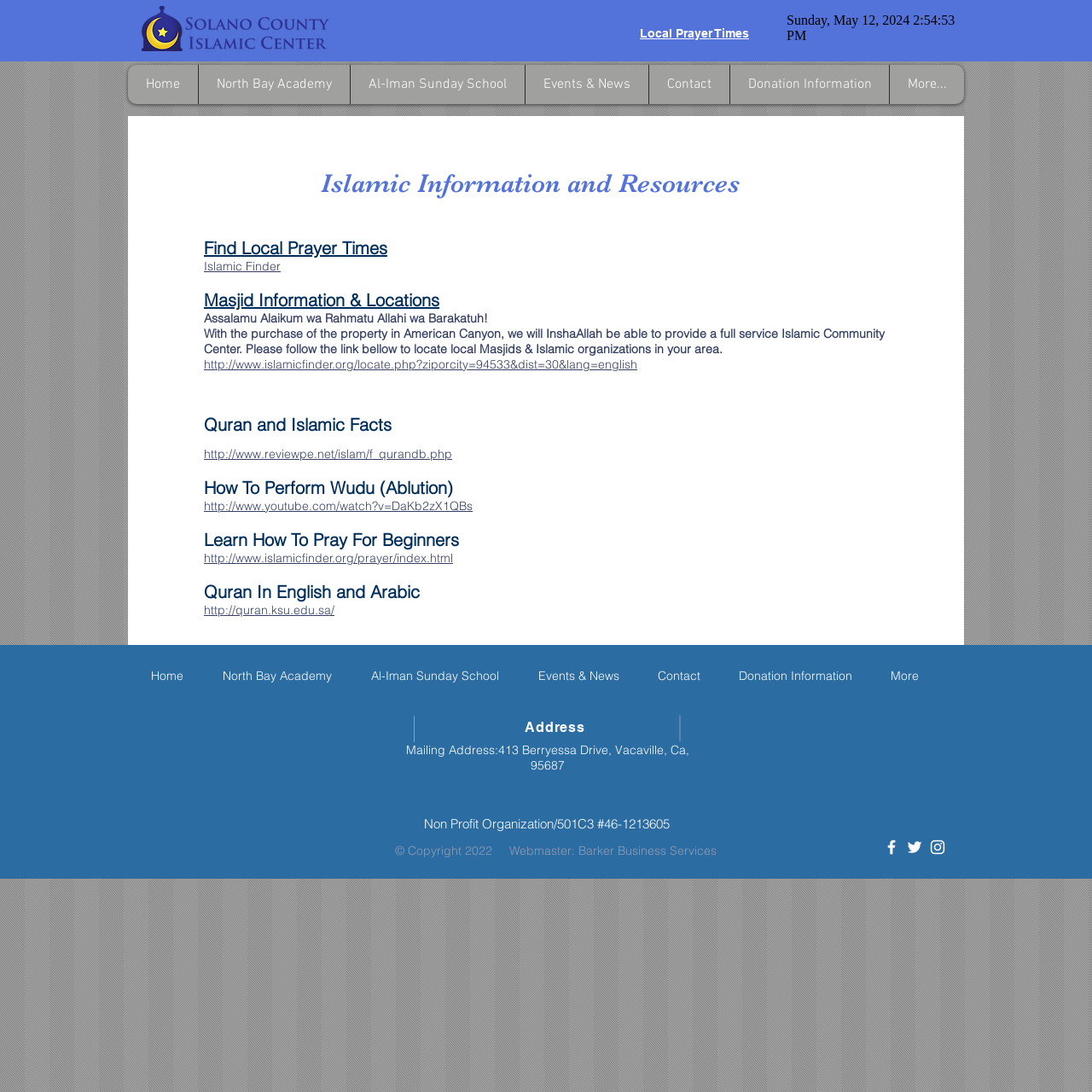Explain in detail what is displayed on the webpage.

The webpage is about Islamic Information and Resources, with a focus on providing local prayer times, masjid information, and Islamic facts. At the top of the page, there is a link to "Local Prayer Times" and an iframe with embedded content. Below this, there is a main section with several headings and links to various resources.

The first heading is "Islamic Information and Resources", followed by a link to "Islamic Finder" and a paragraph of text about finding local masjids and Islamic organizations. The next heading is "Masjid Information & Locations", with a link to a webpage about locating local masjids and Islamic organizations.

The page then has several headings related to Islamic facts and resources, including "Quran and Islamic Facts", "How To Perform Wudu (Ablution)", "Learn How To Pray For Beginners", and "Quran In English and Arabic". Each of these headings has a link to a relevant webpage or resource.

On the top right side of the page, there is a navigation menu with links to "Home", "North Bay Academy", "Al-Iman Sunday School", "Events & News", "Contact", "Donation Information", and "More". This menu is repeated at the bottom of the page.

At the bottom of the page, there is a section with the address and mailing address of the organization, as well as a statement about being a non-profit organization. There is also a copyright notice and a link to the webmaster.

On the bottom right side of the page, there is a social bar with links to various social media platforms, including Instagram.